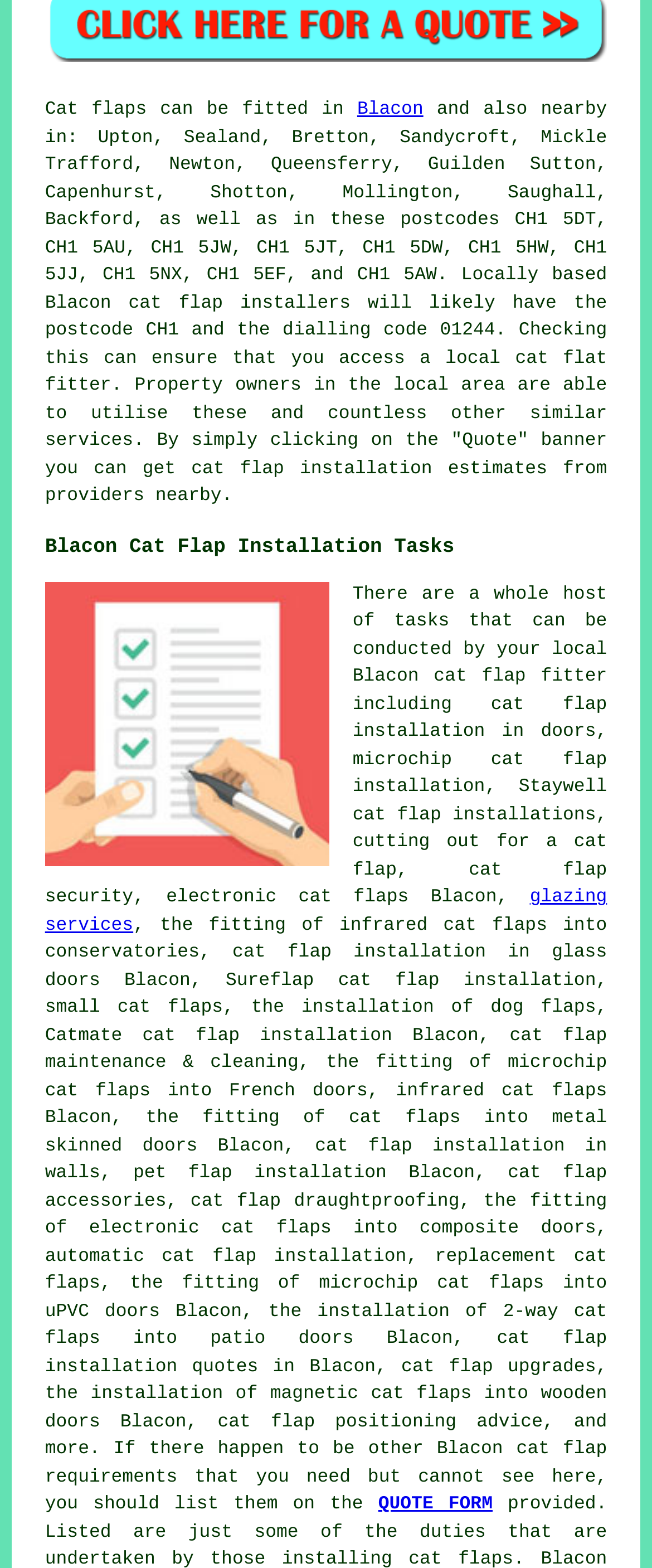What is the purpose of the 'QUOTE FORM' link?
We need a detailed and exhaustive answer to the question. Please elaborate.

The 'QUOTE FORM' link is likely intended to allow users to request a quote for cat flap installation services. The link is prominently displayed on the page, and the surrounding text mentions getting estimates from providers nearby, suggesting that the link is a key part of the website's functionality.